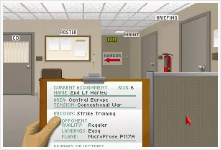What type of environment is depicted in the image?
Can you provide an in-depth and detailed response to the question?

The image shows a desk, clipboard, and office setup with beige walls, fire extinguisher, and signs indicating various office areas, which collectively depict an office environment.